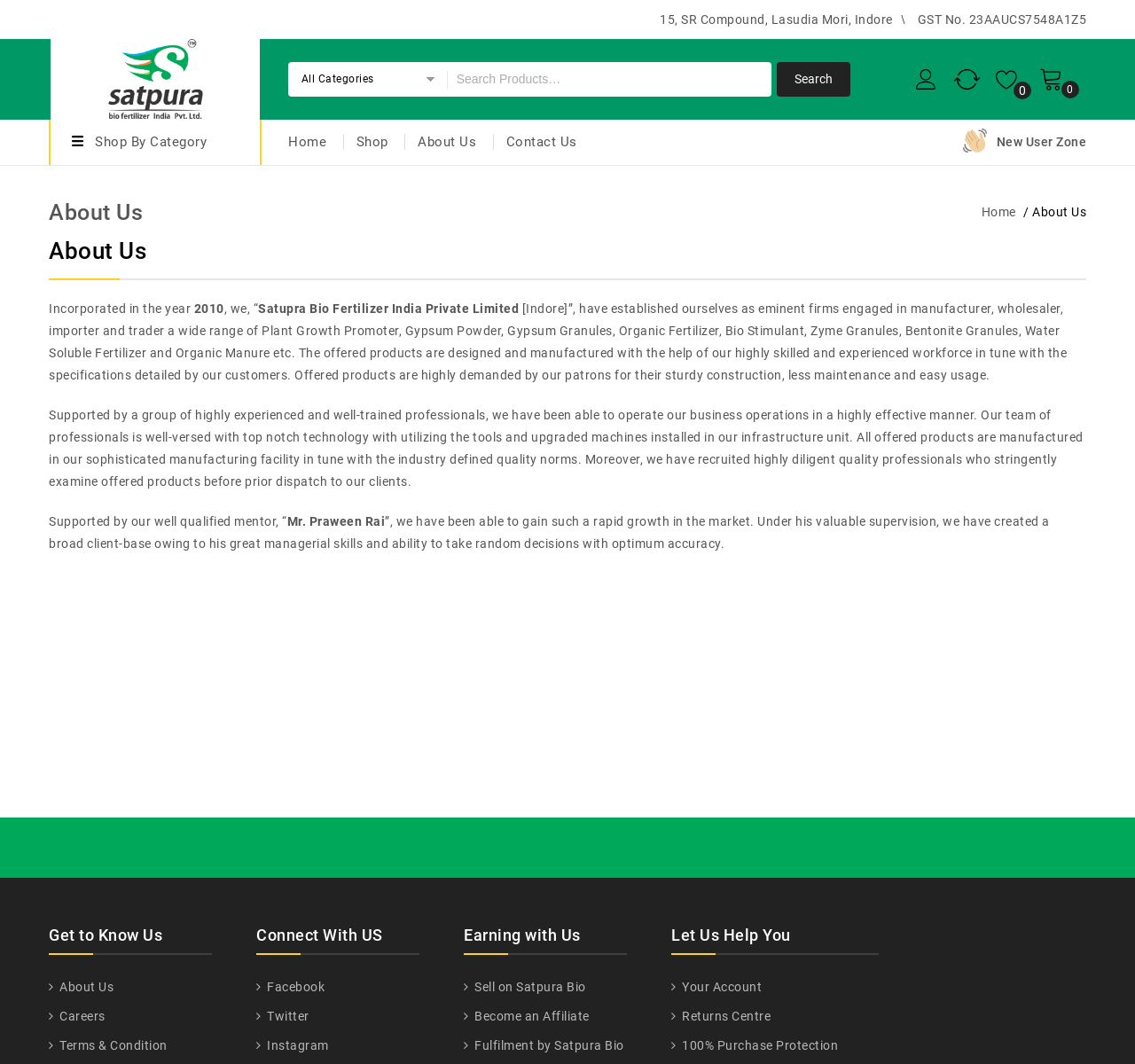What products does the company manufacture?
Using the information from the image, answer the question thoroughly.

The products manufactured by the company can be found in the 'About Us' section, in the first paragraph of the article, which lists a range of products including Plant Growth Promoter, Gypsum Powder, Gypsum Granules, Organic Fertilizer, Bio Stimulant, Zyme Granules, Bentonite Granules, Water Soluble Fertilizer, and Organic Manure.